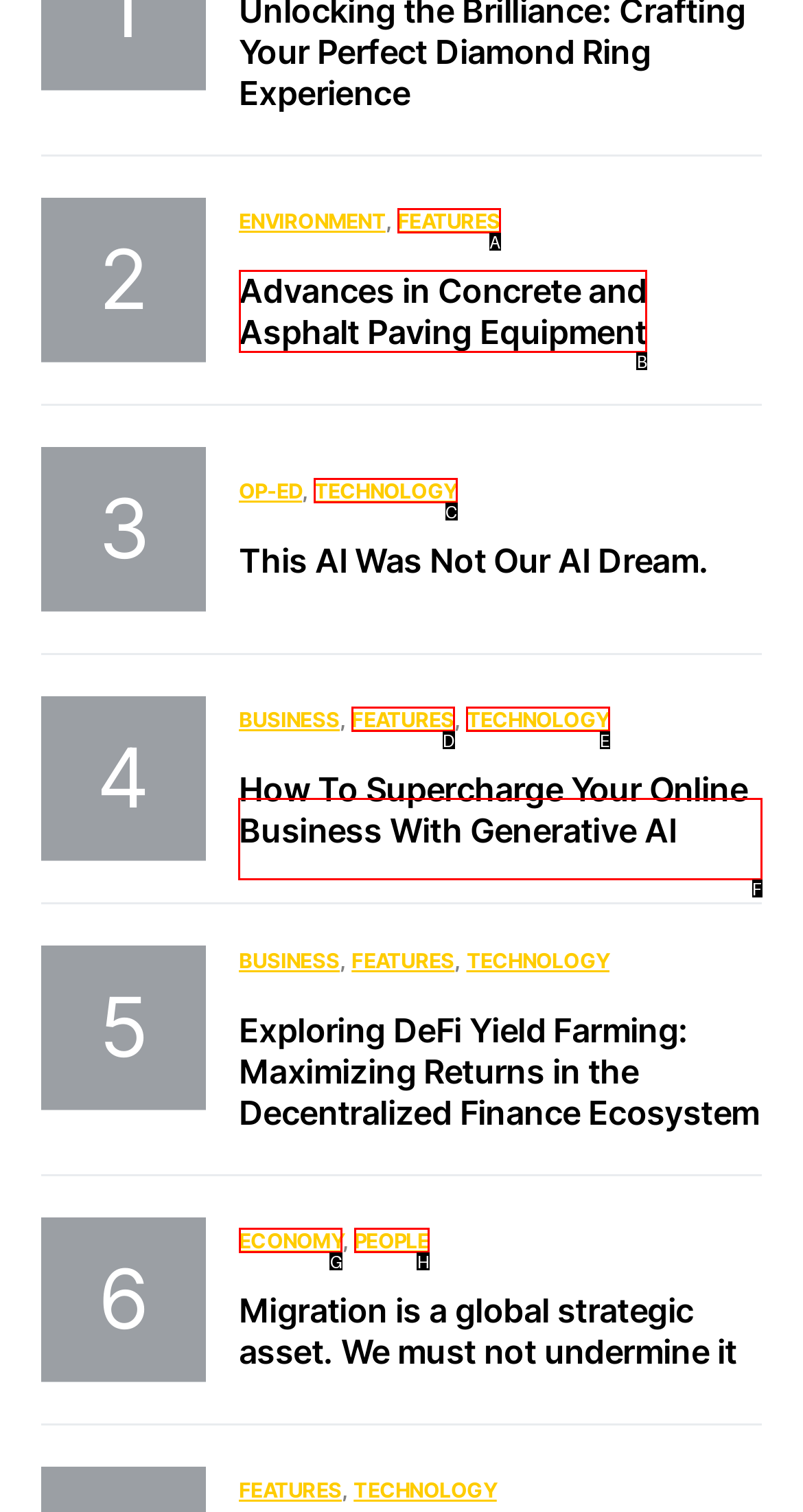Determine which HTML element to click on in order to complete the action: Read the article about Advances in Concrete and Asphalt Paving Equipment.
Reply with the letter of the selected option.

F